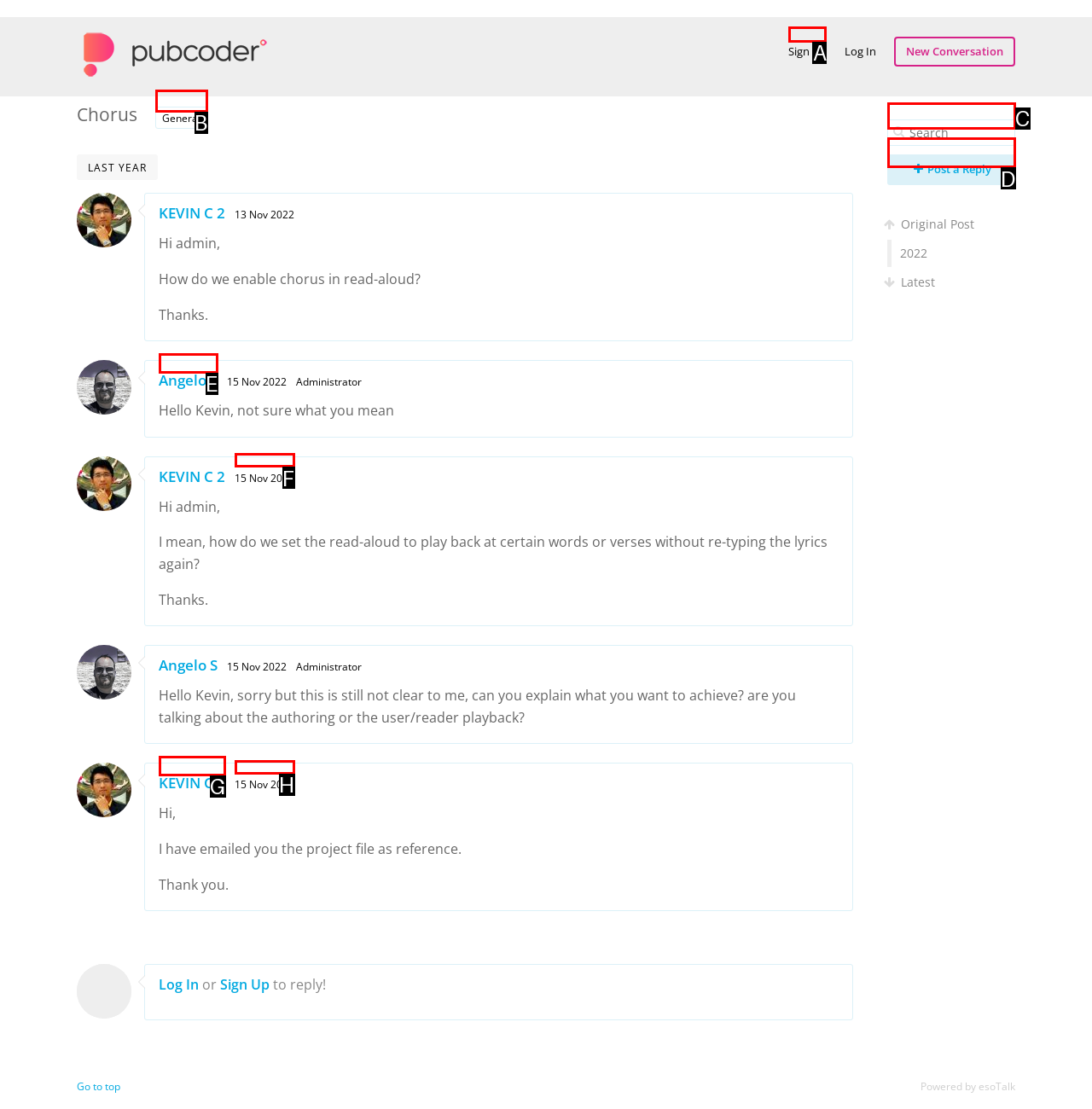Decide which HTML element to click to complete the task: Sign up Provide the letter of the appropriate option.

A